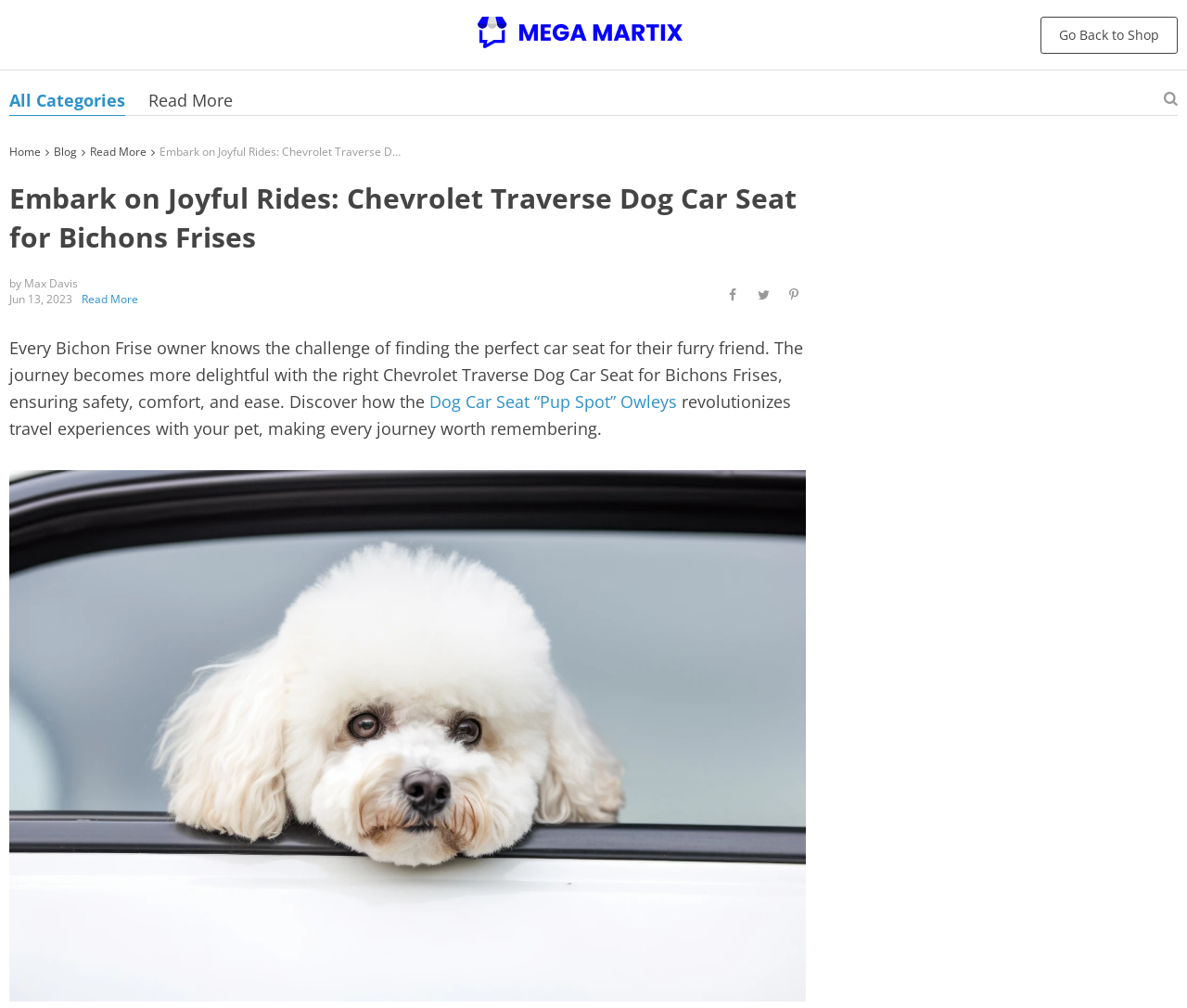Locate the primary headline on the webpage and provide its text.

Embark on Joyful Rides: Chevrolet Traverse Dog Car Seat for Bichons Frises